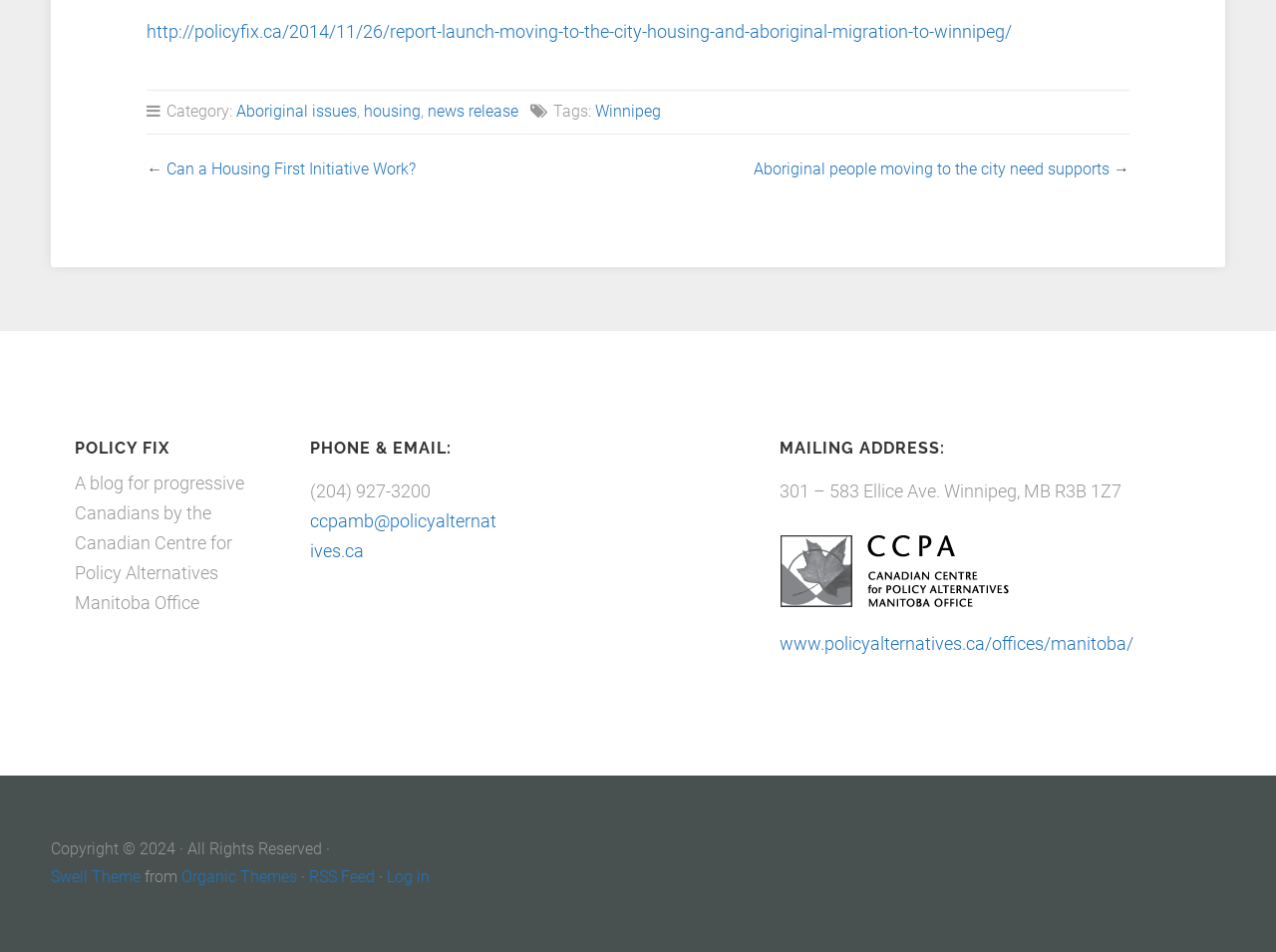Please provide a short answer using a single word or phrase for the question:
What is the link to the RSS Feed?

RSS Feed